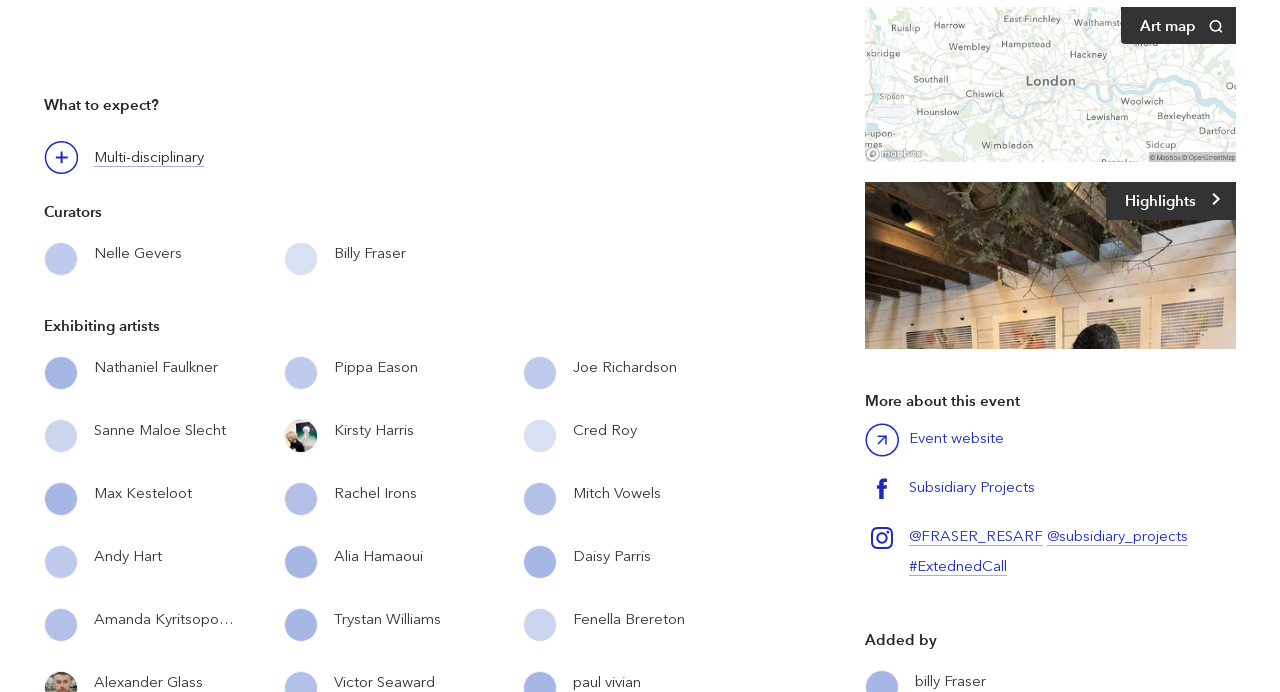What is the name of the last exhibiting artist?
Look at the screenshot and give a one-word or phrase answer.

Fenella Brereton